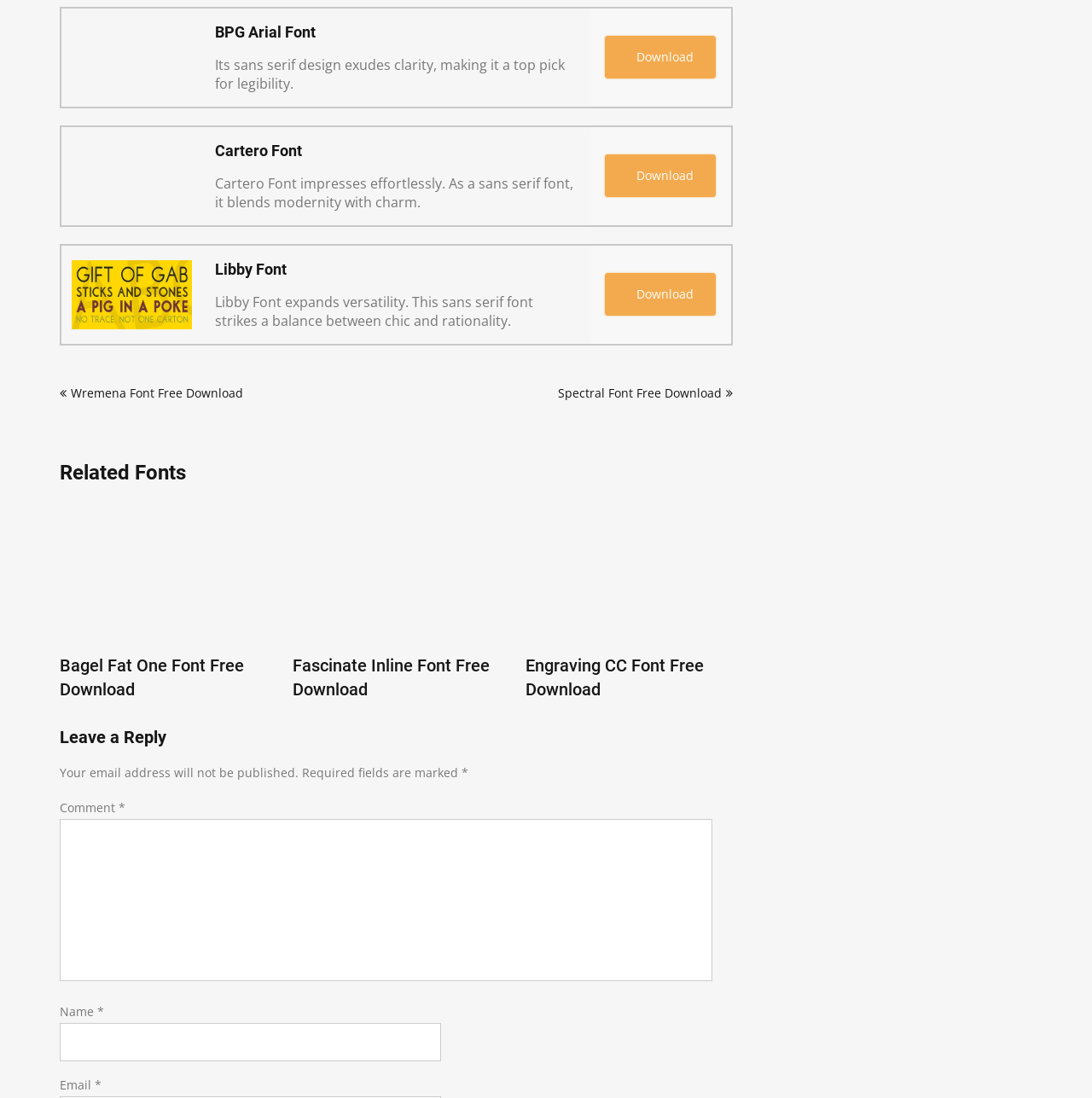Please determine the bounding box coordinates of the element's region to click in order to carry out the following instruction: "Leave a comment". The coordinates should be four float numbers between 0 and 1, i.e., [left, top, right, bottom].

[0.055, 0.746, 0.653, 0.894]